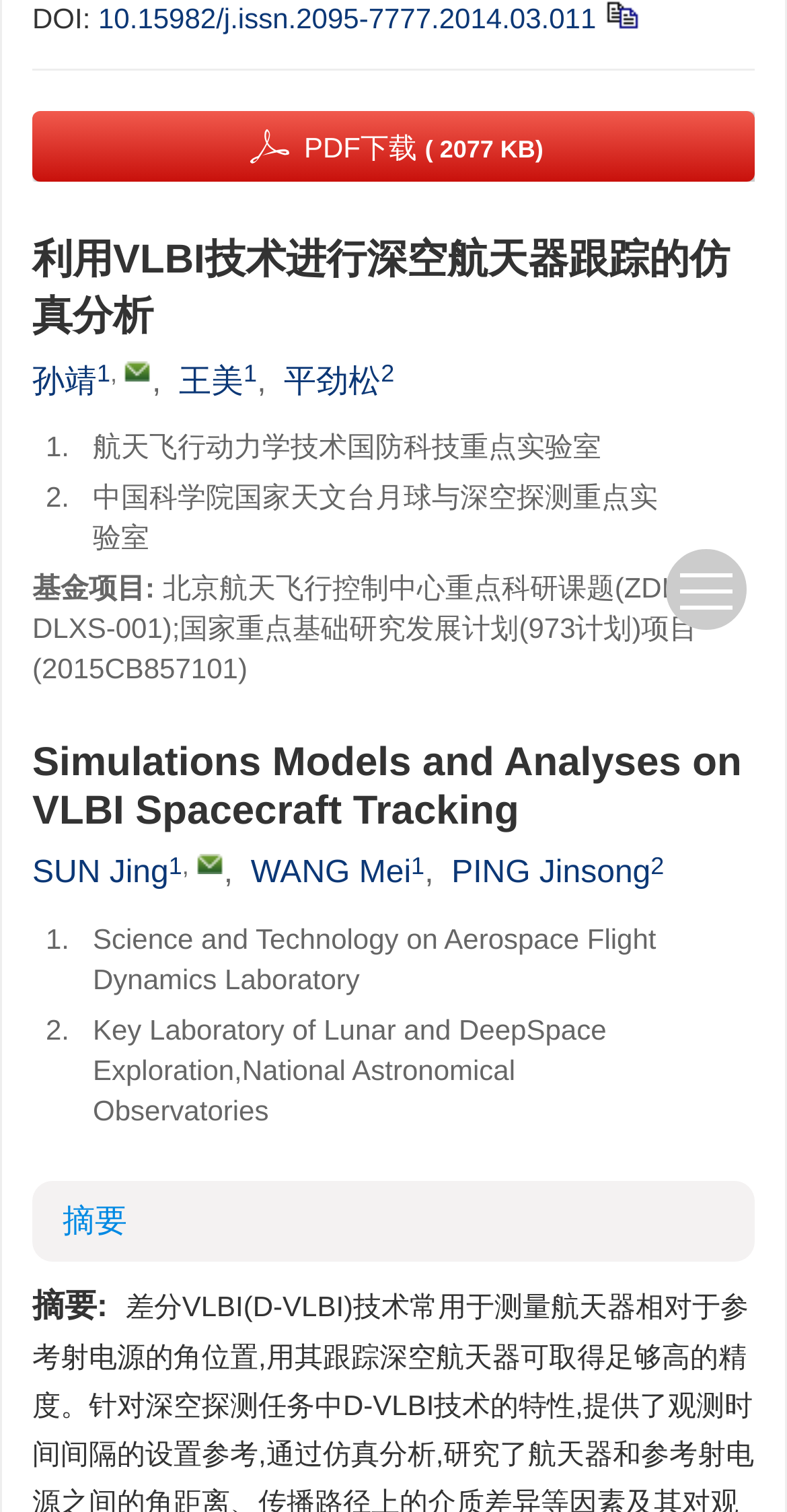Determine the bounding box for the UI element that matches this description: "alt="Networkessence.net"".

None